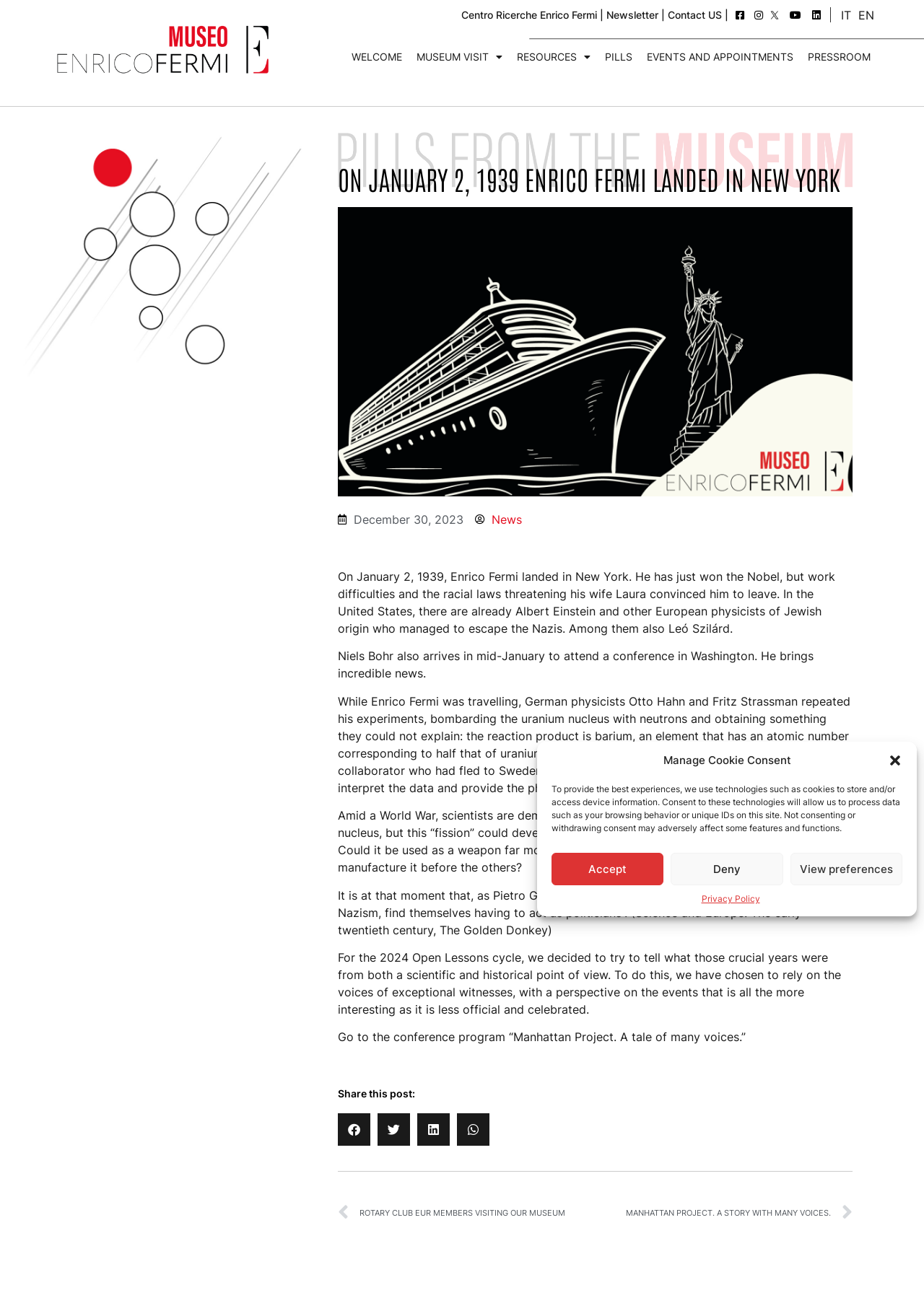What is the name of the scientist who interpreted the data and provided the physical explanation for fission?
Answer with a single word or phrase by referring to the visual content.

Lise Meitner